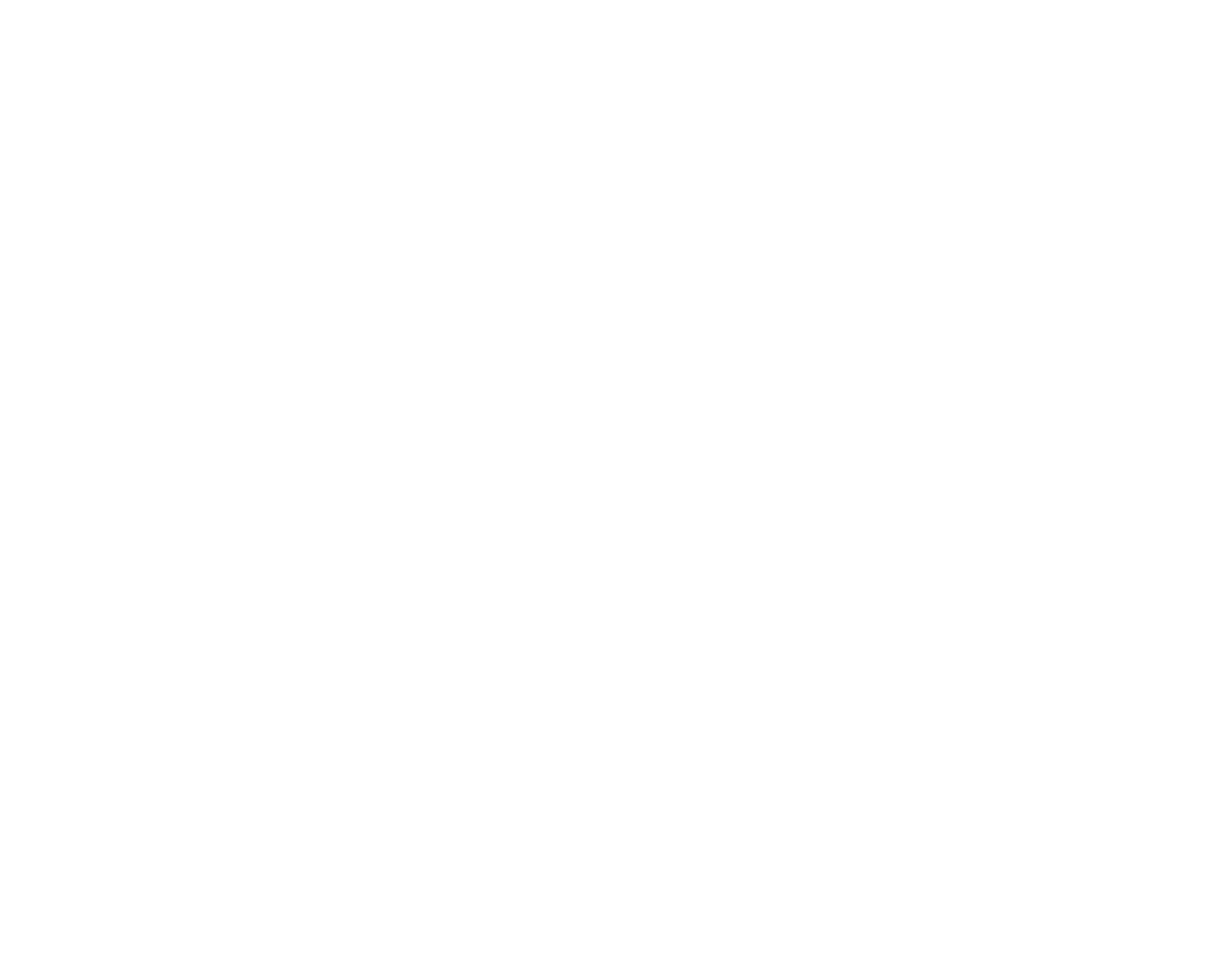Use one word or a short phrase to answer the question provided: 
What is the theme of the website?

Contemporary Art